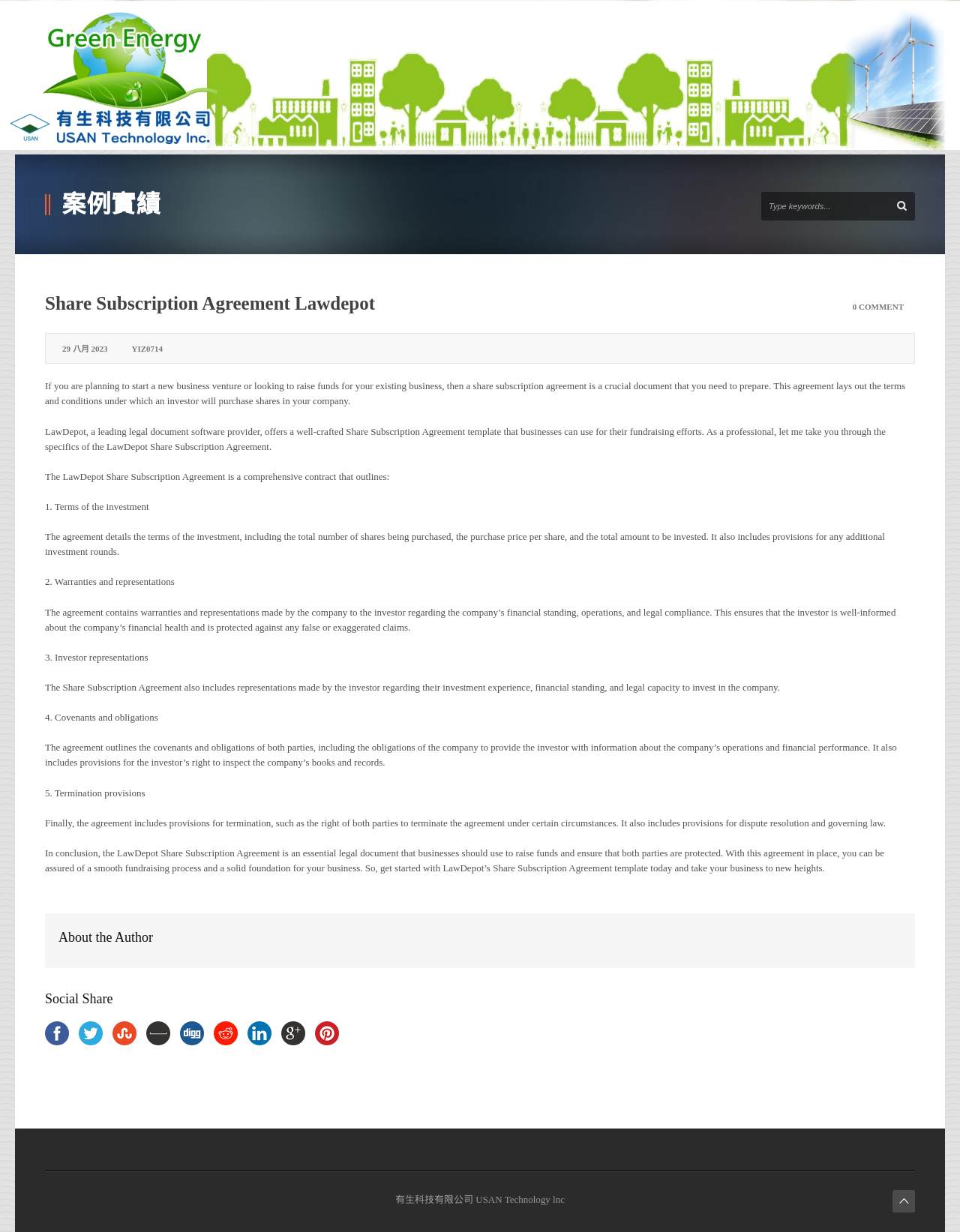Give a complete and precise description of the webpage's appearance.

This webpage is about a share subscription agreement provided by LawDepot, a legal document software provider. At the top of the page, there is a banner image spanning the full width of the page. Below the banner, there is a heading "案例實績" (which means "Case Results" in English) followed by a search textbox and a button.

On the left side of the page, there is a heading "Share Subscription Agreement Lawdepot" with a link to the same title below it. Below the heading, there is a paragraph of text describing the importance of a share subscription agreement for businesses. The text explains that the agreement outlines the terms and conditions under which an investor will purchase shares in a company.

The main content of the page is divided into sections, each describing a specific aspect of the share subscription agreement. The sections include "Terms of the investment", "Warranties and representations", "Investor representations", "Covenants and obligations", and "Termination provisions". Each section has a heading and a paragraph of text explaining the details of that section.

At the bottom of the page, there is a section "About the Author" and a "Social Share" section with links to various social media platforms, each represented by an icon.

On the bottom left corner of the page, there is a footer with the text "有生科技有限公司 USAN Technology lnc".